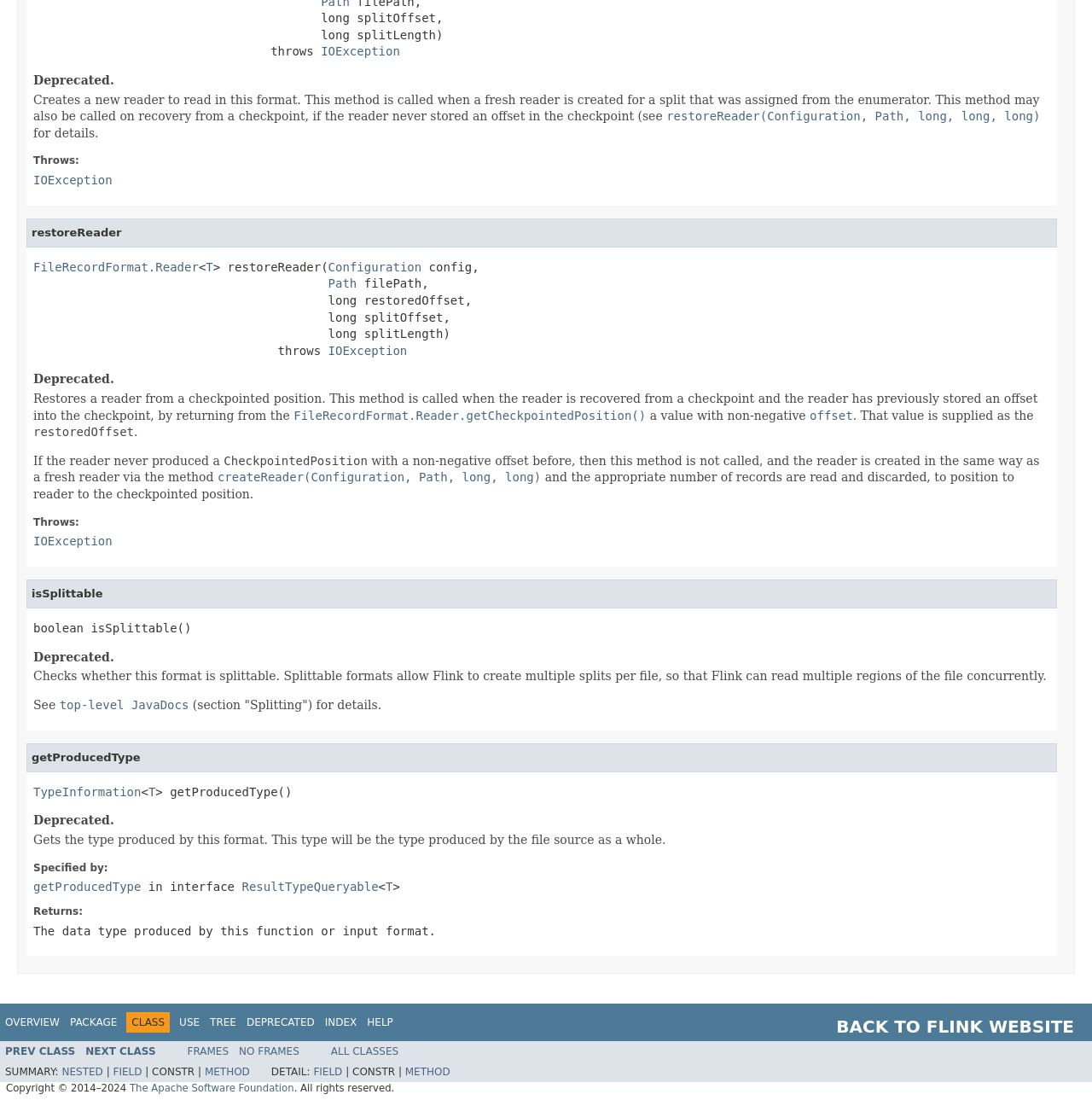Please predict the bounding box coordinates of the element's region where a click is necessary to complete the following instruction: "Check isSplittable". The coordinates should be represented by four float numbers between 0 and 1, i.e., [left, top, right, bottom].

[0.024, 0.524, 0.968, 0.55]